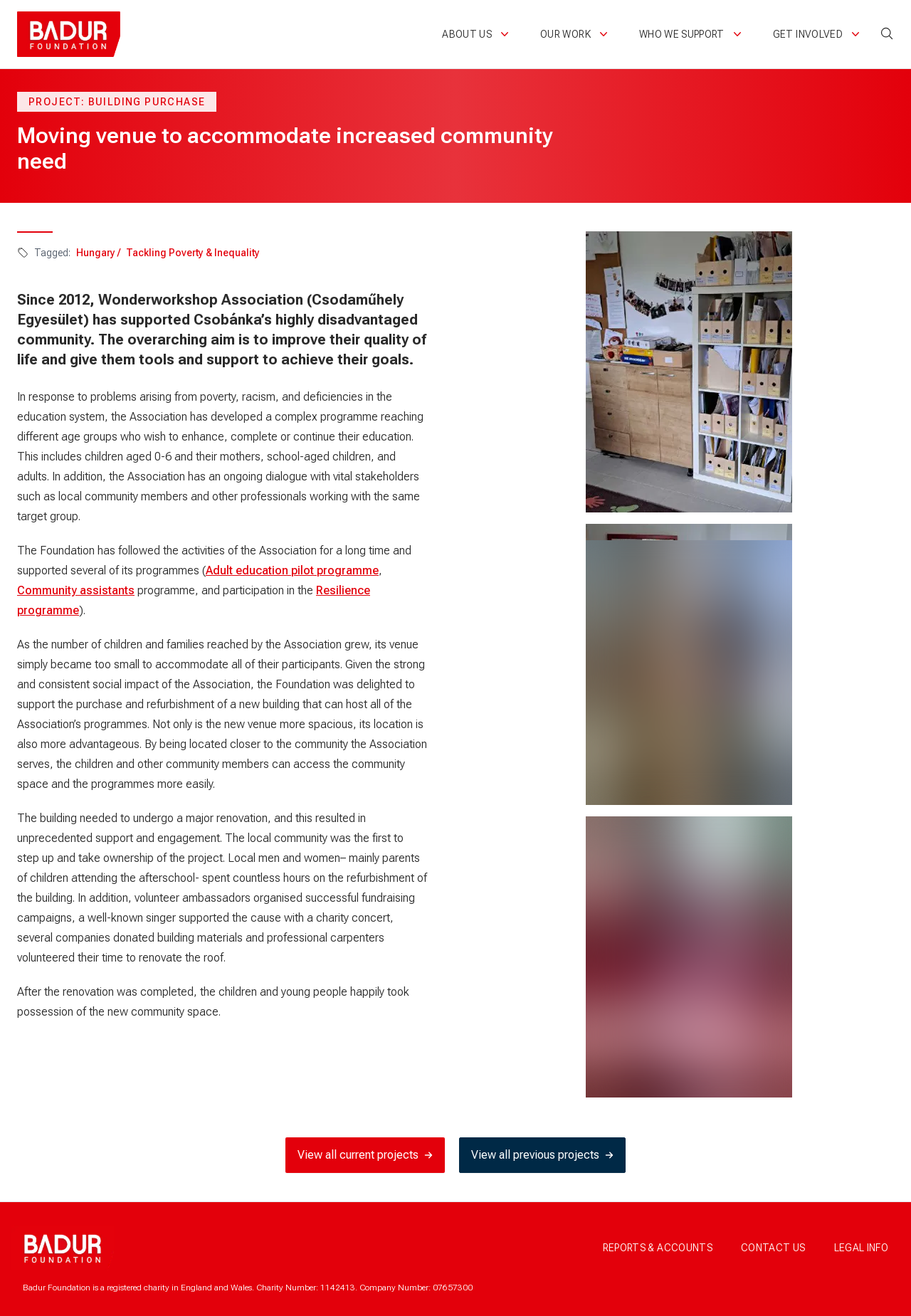What is the charity number of Badur Foundation?
Please provide a comprehensive and detailed answer to the question.

I found the answer by looking at the footer section of the webpage, where the charity number and company number are displayed. The charity number is written as 'Charity Number: 1142413'.